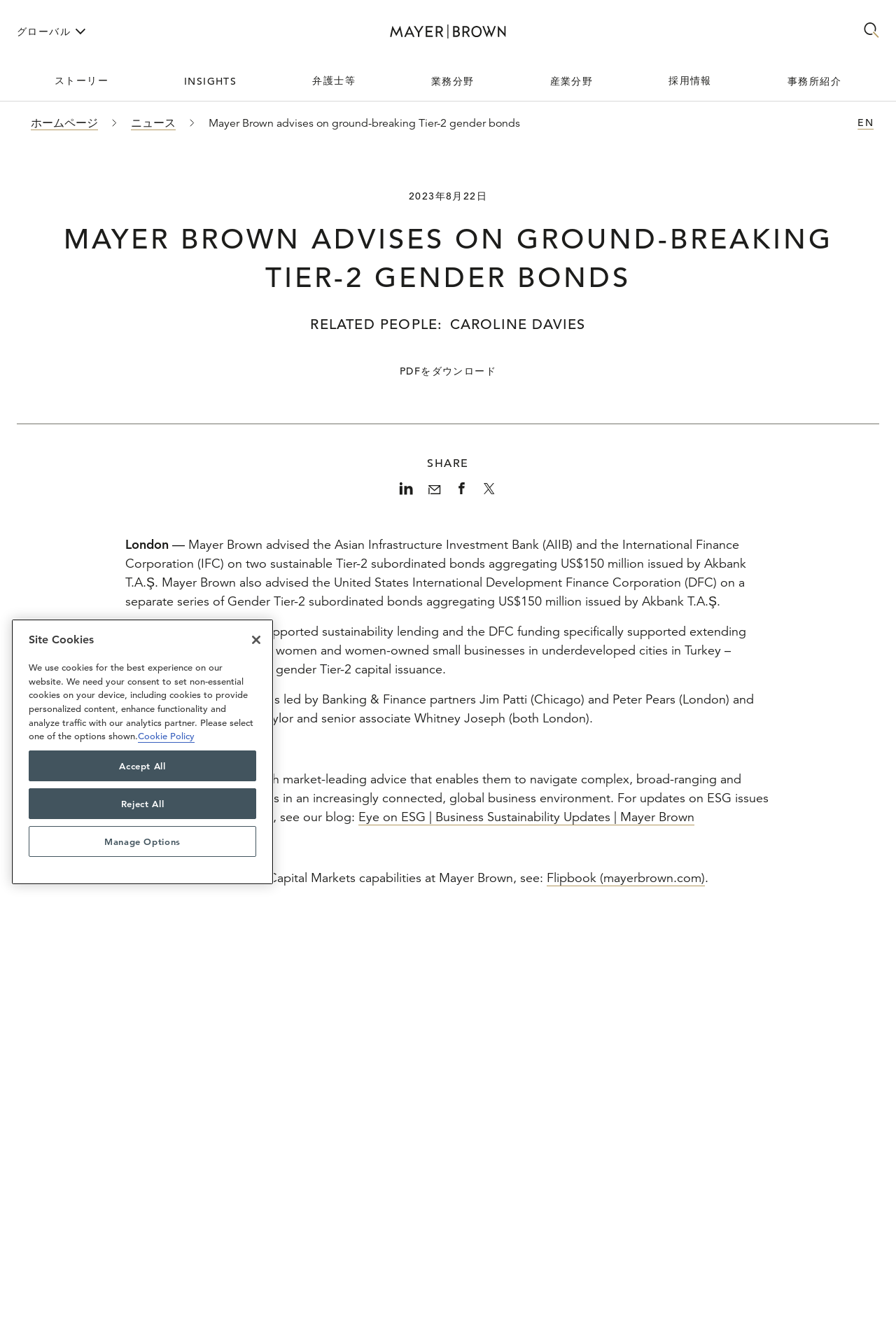Determine the bounding box for the HTML element described here: "parent_node: グローバル aria-label="Mayer Brown Home"". The coordinates should be given as [left, top, right, bottom] with each number being a float between 0 and 1.

[0.34, 0.017, 0.66, 0.031]